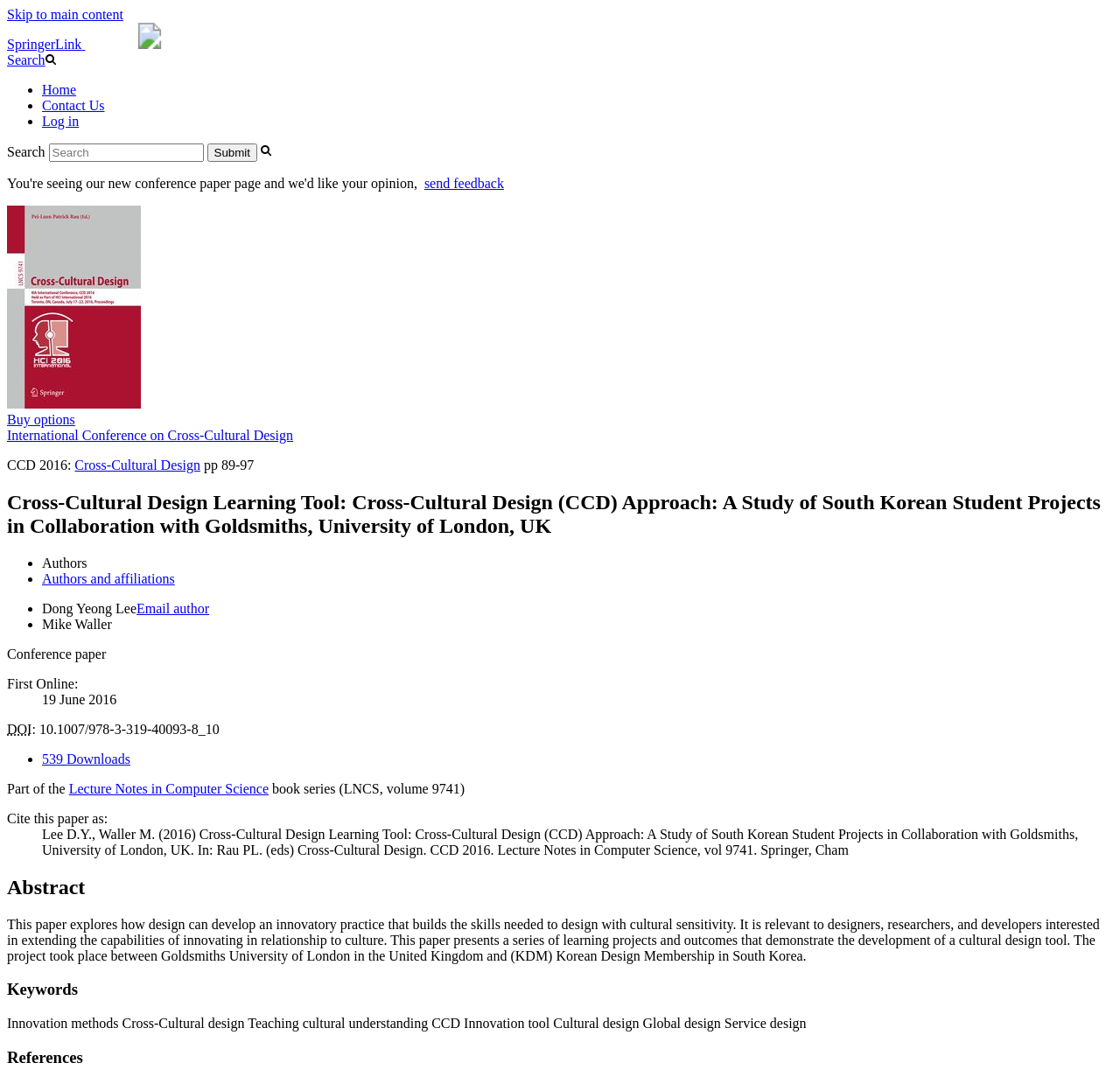Please provide a brief answer to the question using only one word or phrase: 
Who are the authors of the paper?

Dong Yeong Lee and Mike Waller